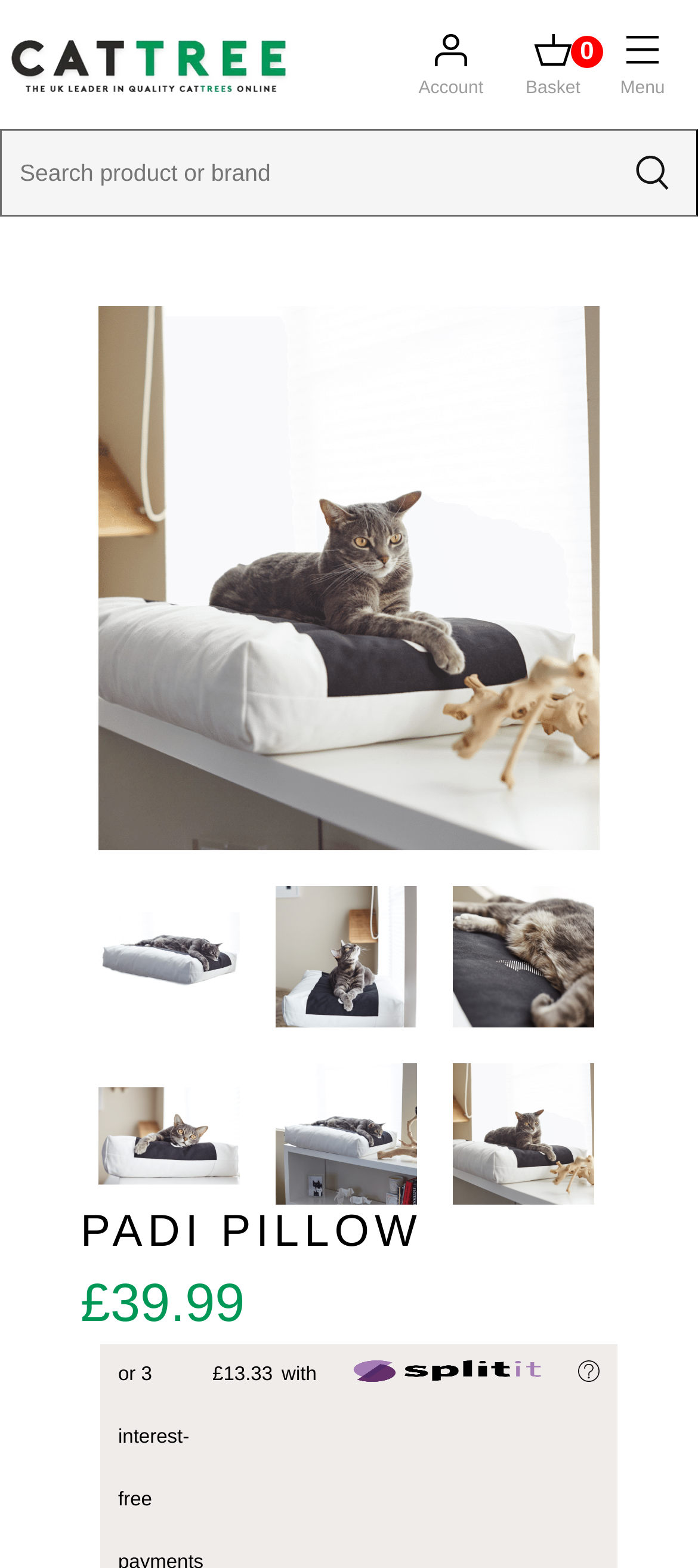Give the bounding box coordinates for the element described as: "title="eng_pl_PADI-pillow-64_6"".

[0.649, 0.565, 0.851, 0.655]